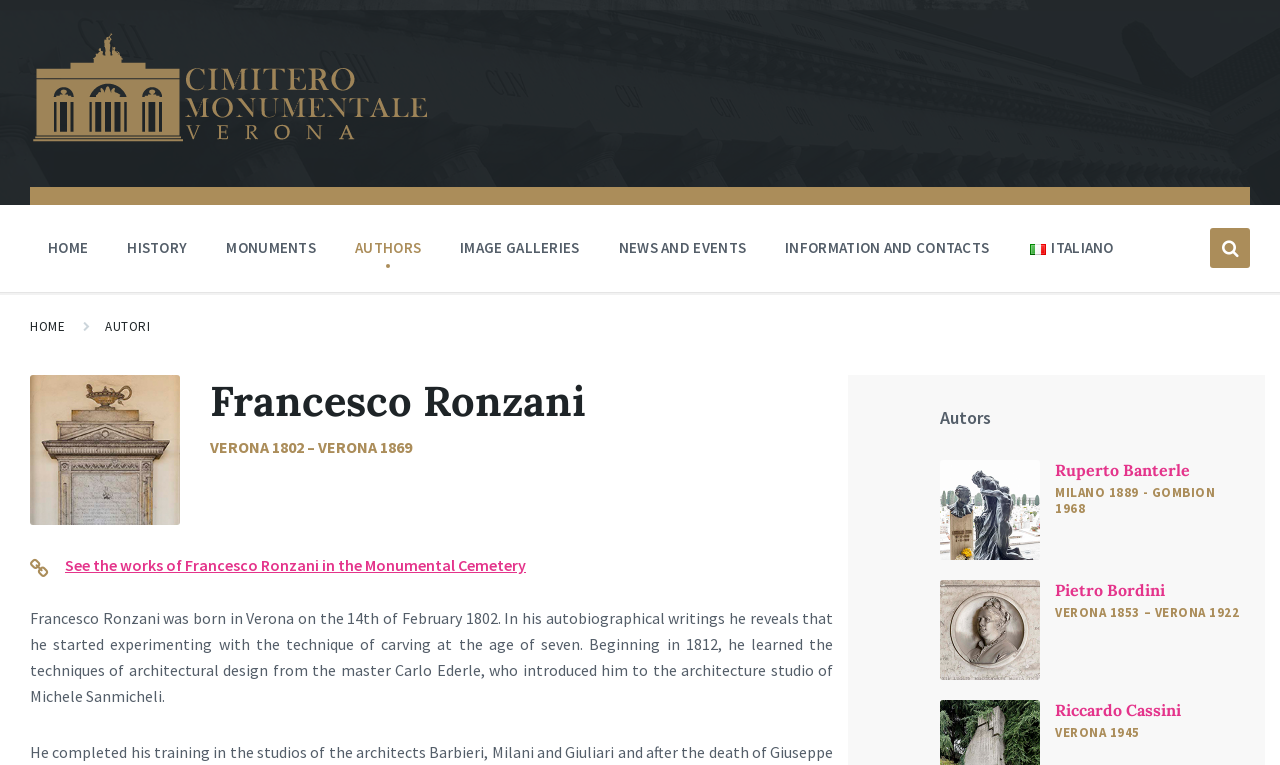What is the birth year of Francesco Ronzani?
Please analyze the image and answer the question with as much detail as possible.

I found the birth year of Francesco Ronzani by reading the text under his heading, which states 'VERONA 1802 – VERONA 1869'.